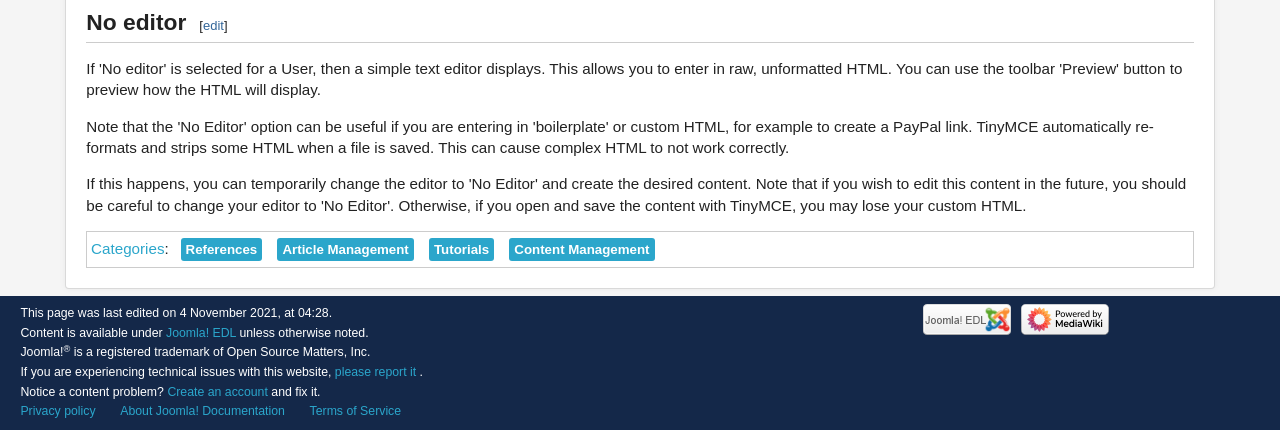What is the trademark of Open Source Matters, Inc.?
Kindly answer the question with as much detail as you can.

The answer can be found at the bottom of the page, where it says 'is a registered trademark of Open Source Matters, Inc.'